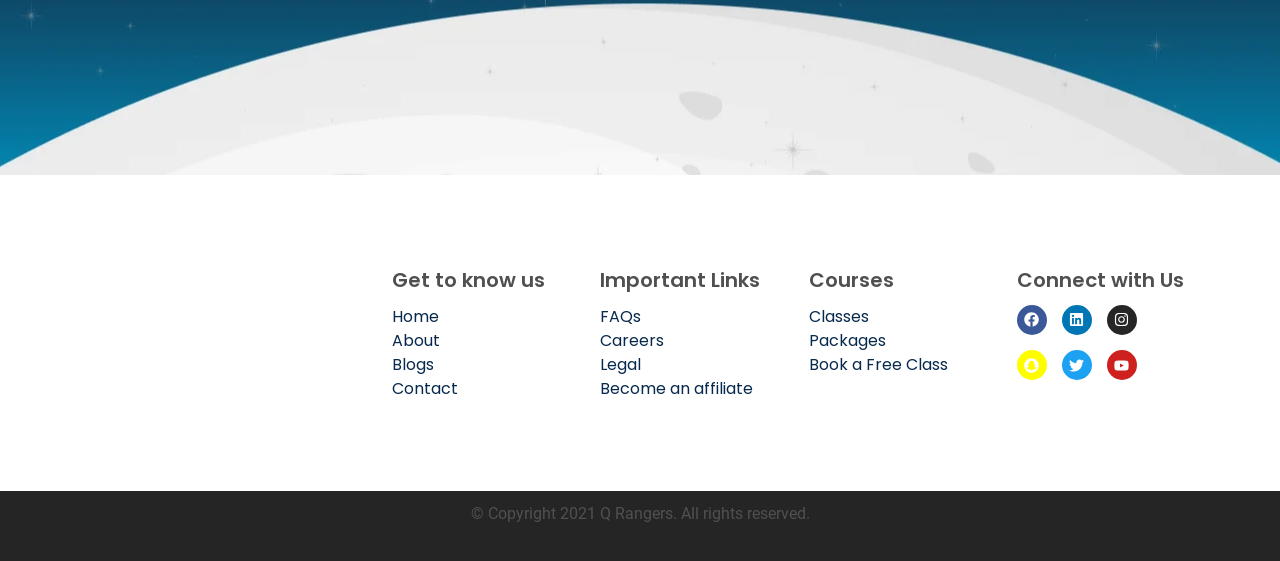Determine the bounding box coordinates of the section I need to click to execute the following instruction: "Connect with us on Facebook". Provide the coordinates as four float numbers between 0 and 1, i.e., [left, top, right, bottom].

[0.794, 0.543, 0.818, 0.597]